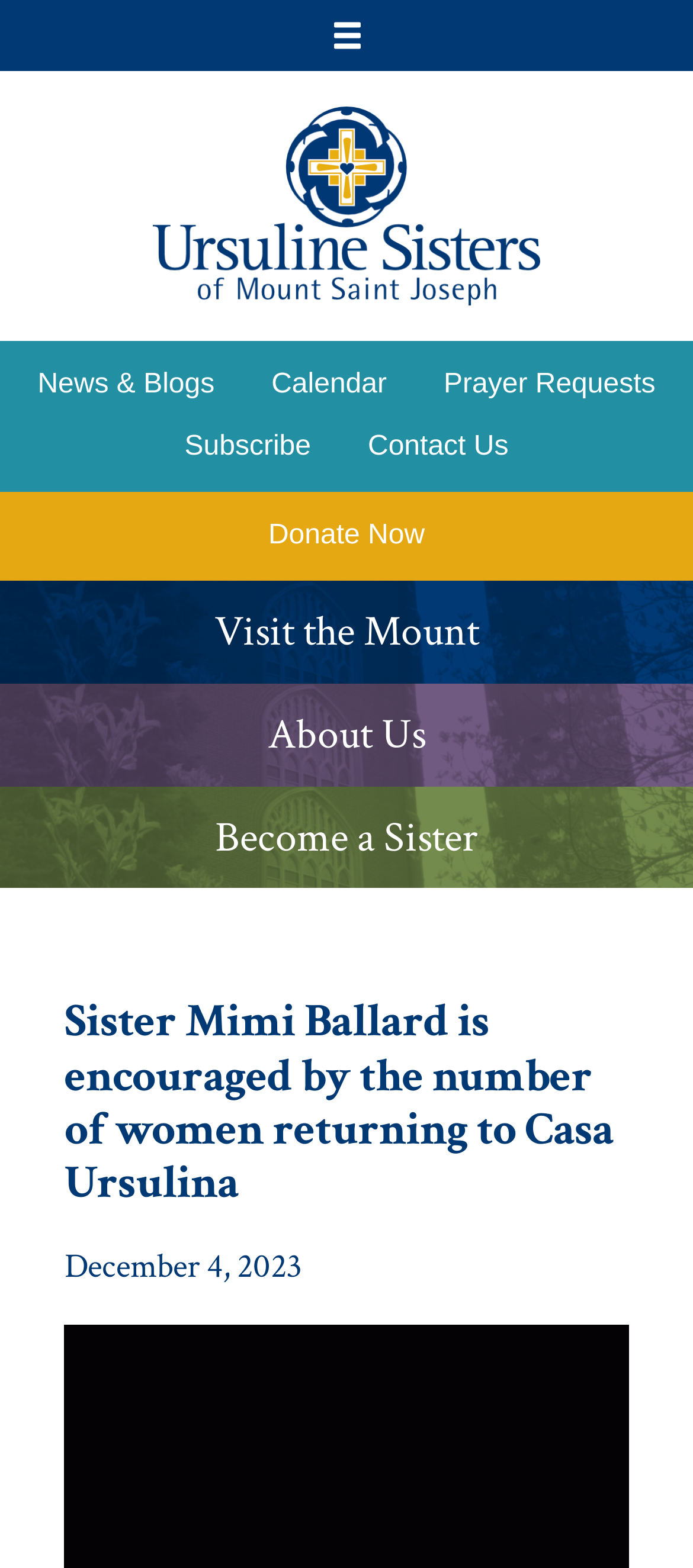How many links are there in the navigation menu?
Kindly answer the question with as much detail as you can.

The number of links in the navigation menu can be determined by counting the link elements that are children of the root element. There are 9 link elements with texts 'Ursuline Sisters of Mount Saint Joseph - Maple Mount, Kentucky - Home', 'News & Blogs', 'Calendar', 'Prayer Requests', 'Subscribe', 'Contact Us', 'Donate Now', 'Visit the Mount', and 'About Us'.